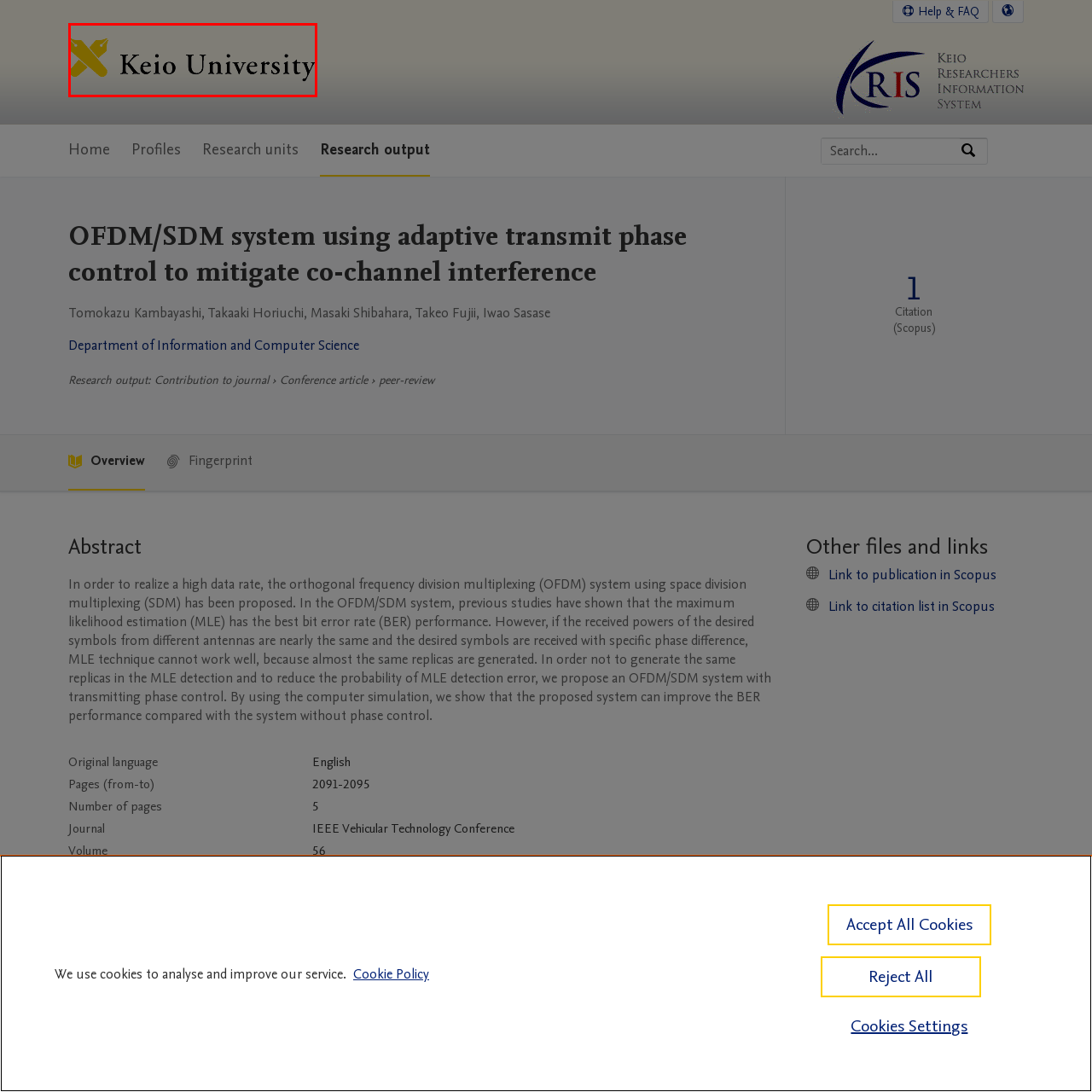Please scrutinize the image marked by the red boundary and answer the question that follows with a detailed explanation, using the image as evidence: 
What do the stylized fountain pens symbolize?

The two stylized fountain pens flanking the text in the logo symbolize the university's commitment to education and knowledge, highlighting the institution's focus on academic pursuits.